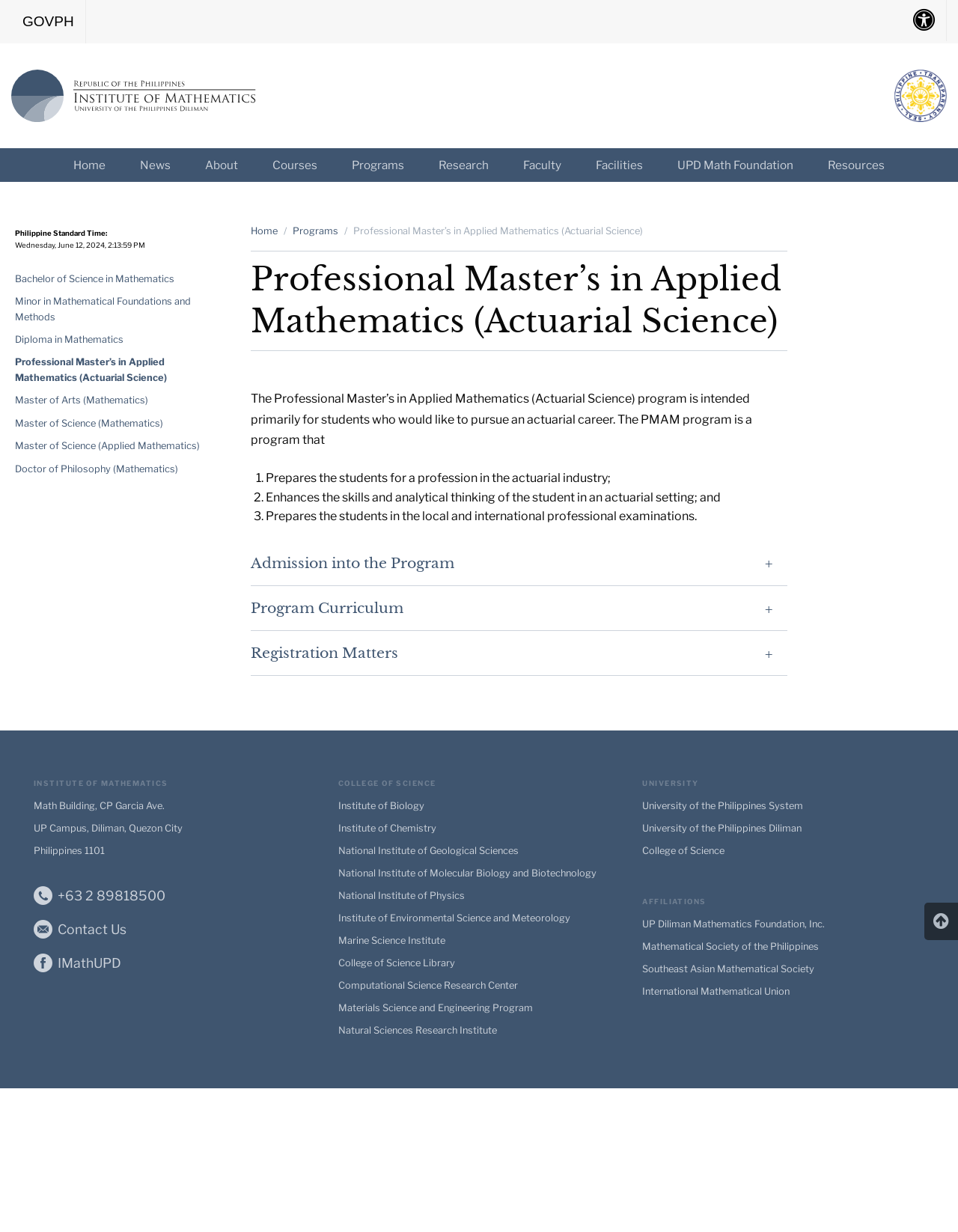Pinpoint the bounding box coordinates of the element to be clicked to execute the instruction: "Click the 'Home' menu item".

[0.059, 0.12, 0.128, 0.148]